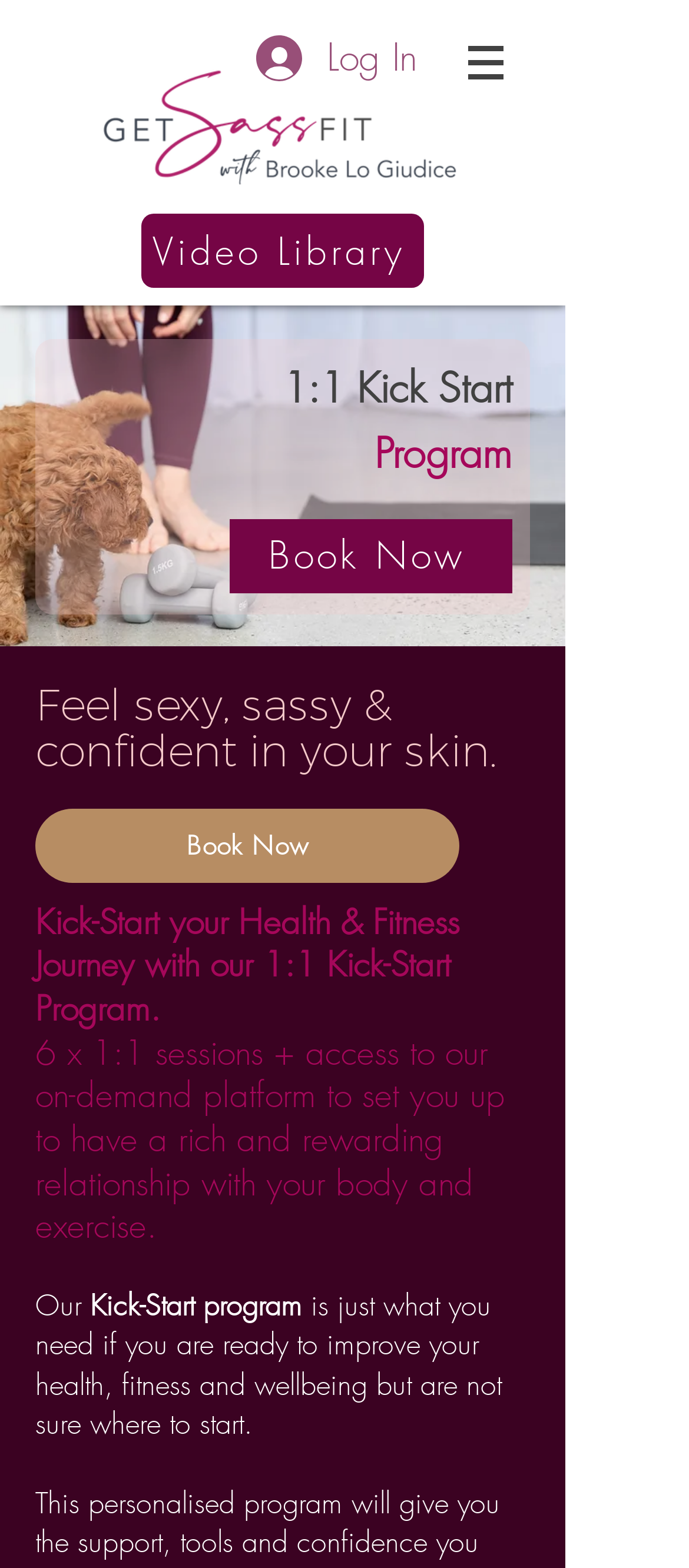How many 1:1 sessions are included in the program?
Respond to the question with a single word or phrase according to the image.

6